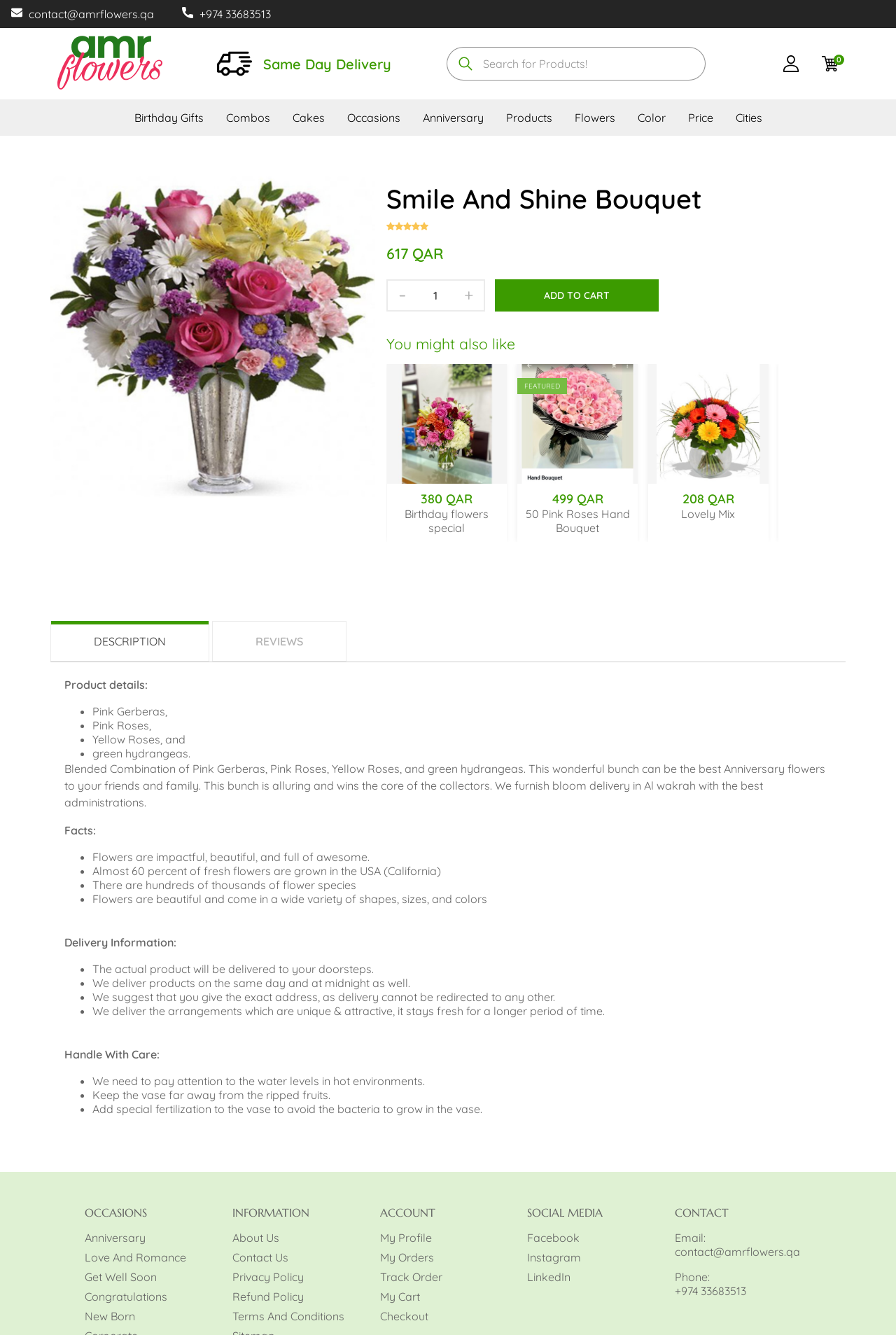Determine the bounding box coordinates for the clickable element required to fulfill the instruction: "read the 'Hypnosis In The Newspaper' article". Provide the coordinates as four float numbers between 0 and 1, i.e., [left, top, right, bottom].

None